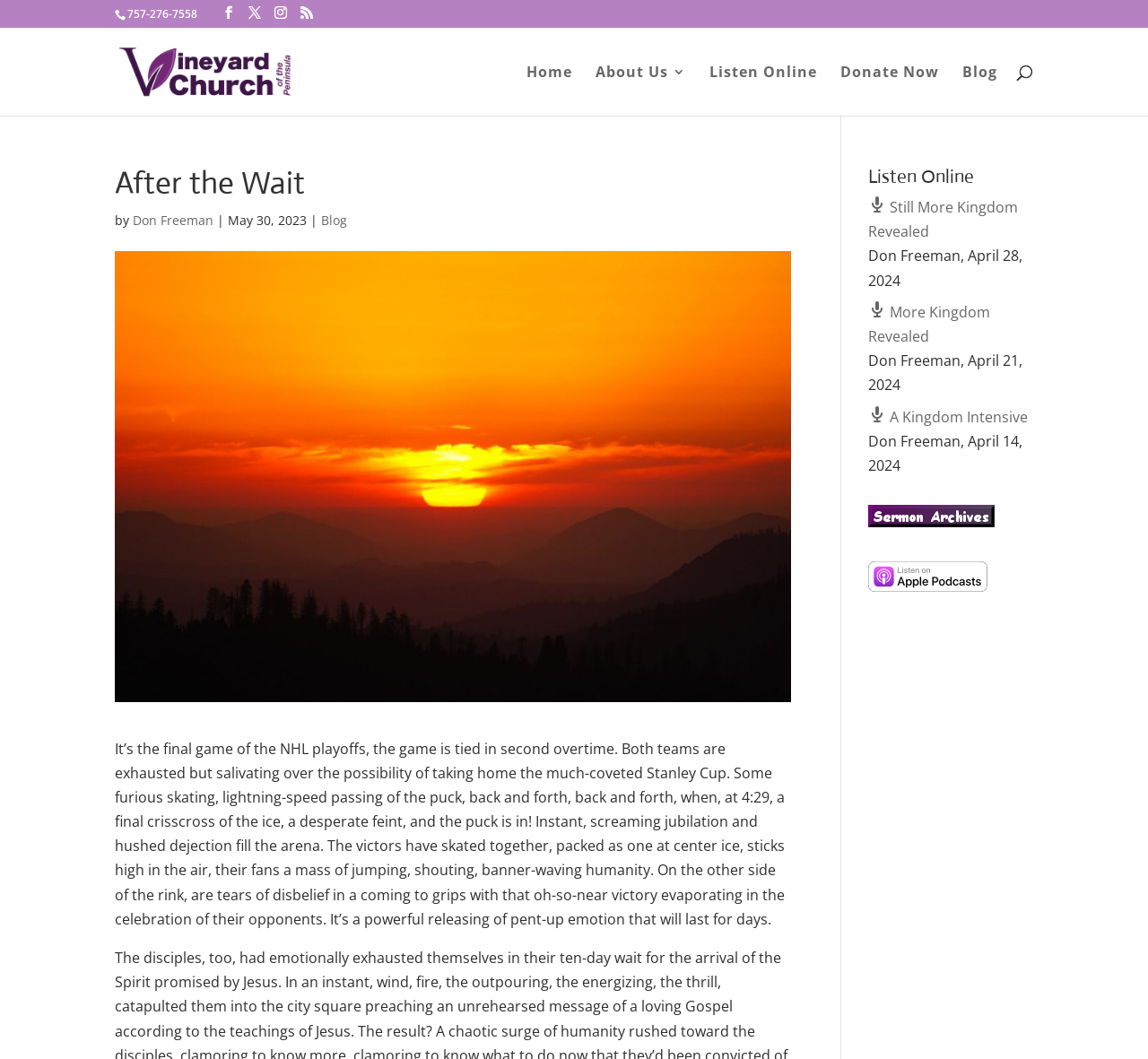Find the bounding box coordinates for the HTML element described as: "alt="rss feed"". The coordinates should consist of four float values between 0 and 1, i.e., [left, top, right, bottom].

[0.756, 0.484, 0.867, 0.502]